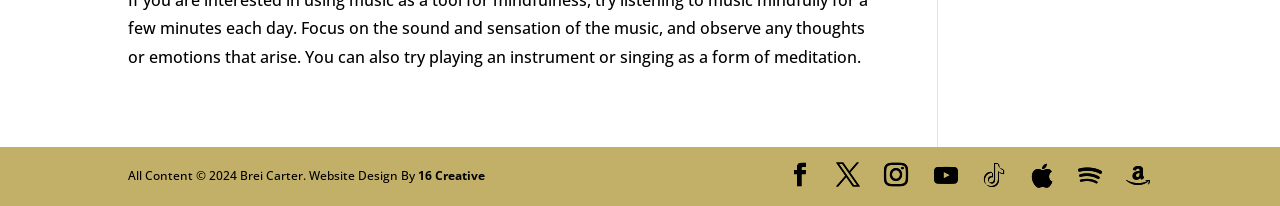Please provide a comprehensive response to the question based on the details in the image: How many links are at the bottom of the webpage?

By counting the links at the bottom of the webpage, I found that there are 7 links, including the social media platforms and the website designer's link.